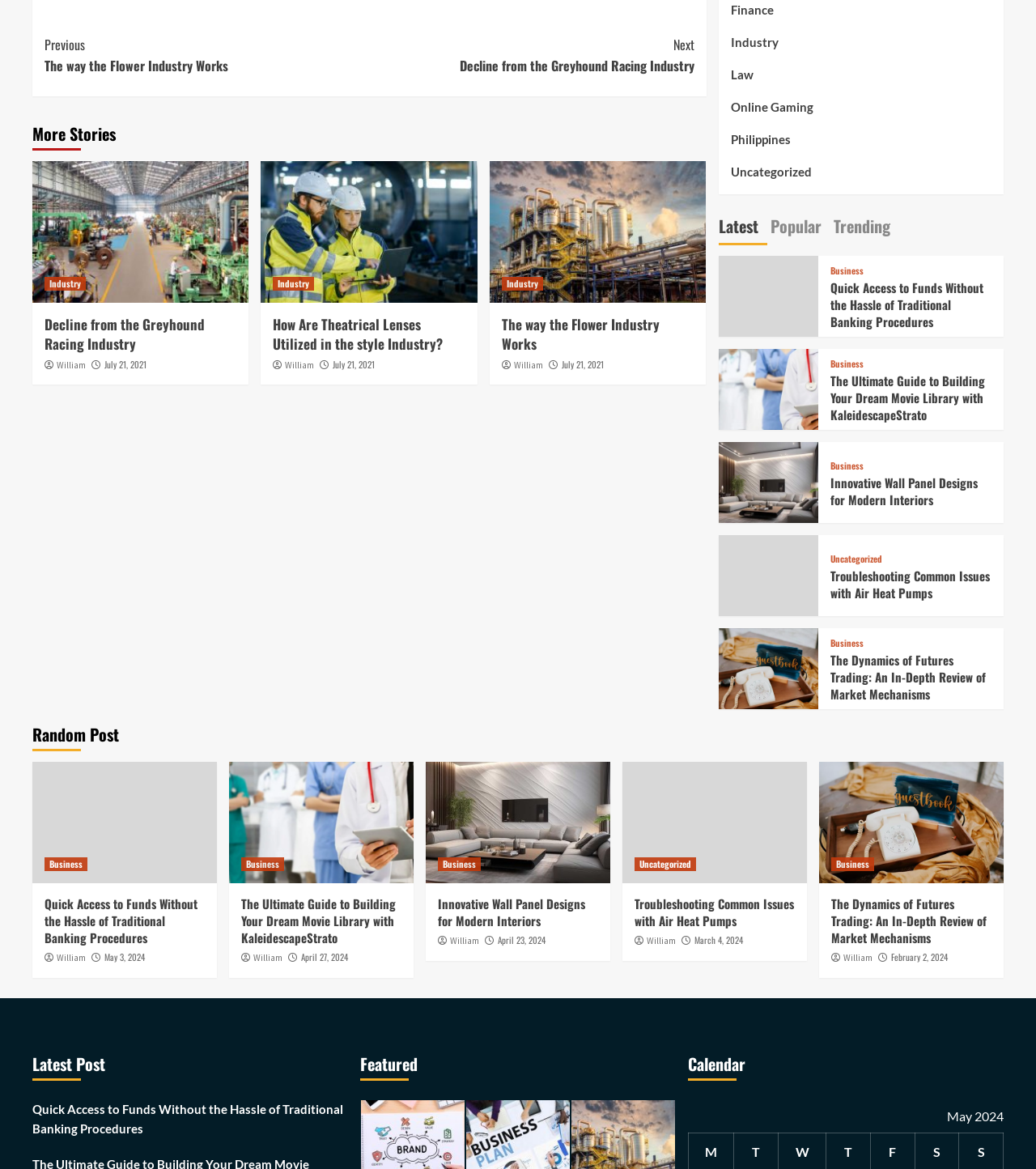Can you determine the bounding box coordinates of the area that needs to be clicked to fulfill the following instruction: "Browse the 'Industry' category"?

[0.705, 0.028, 0.751, 0.055]